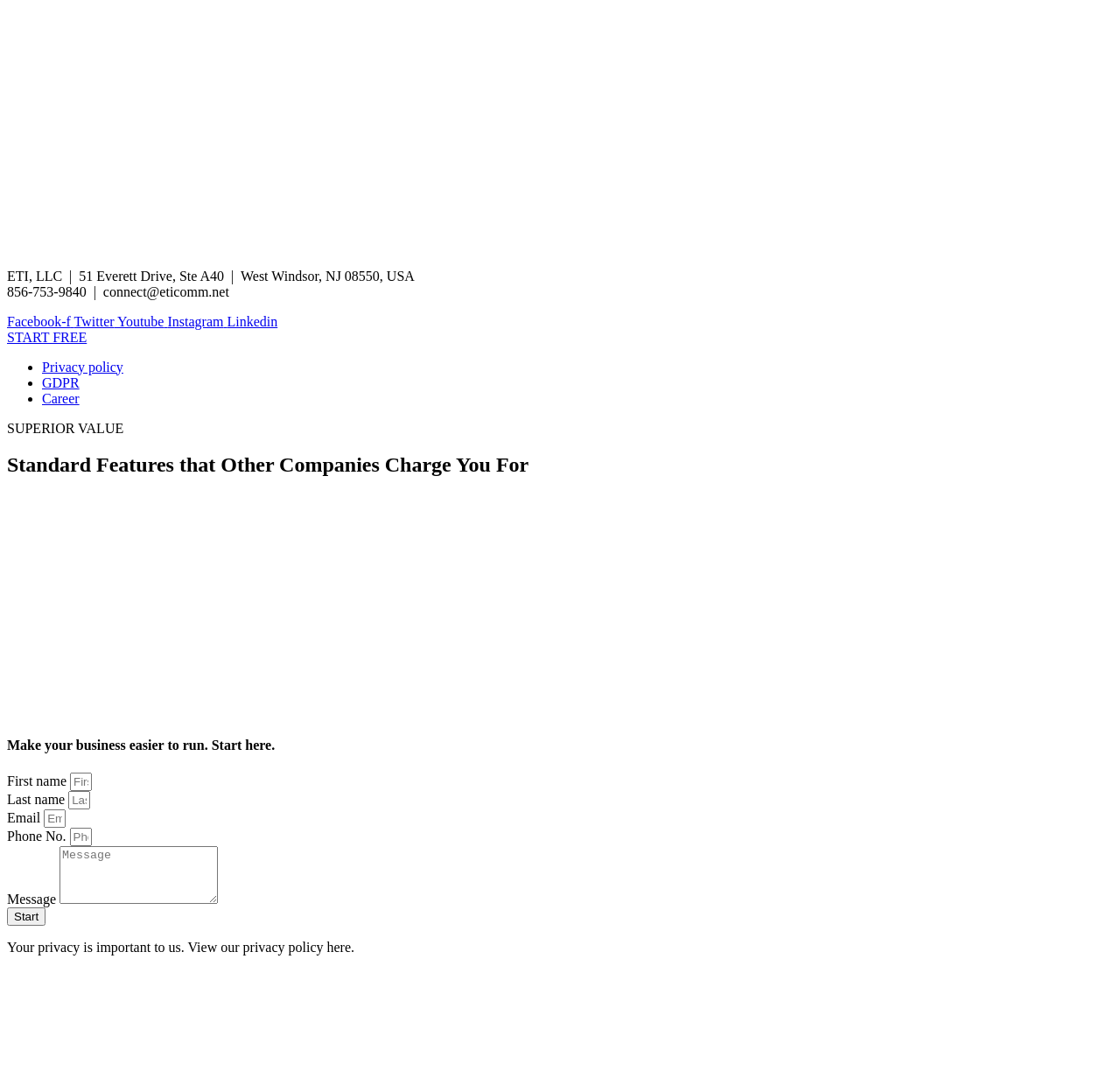Determine the bounding box coordinates (top-left x, top-left y, bottom-right x, bottom-right y) of the UI element described in the following text: parent_node: Message name="form_fields[field_2edcf2d]" placeholder="Message"

[0.053, 0.775, 0.195, 0.827]